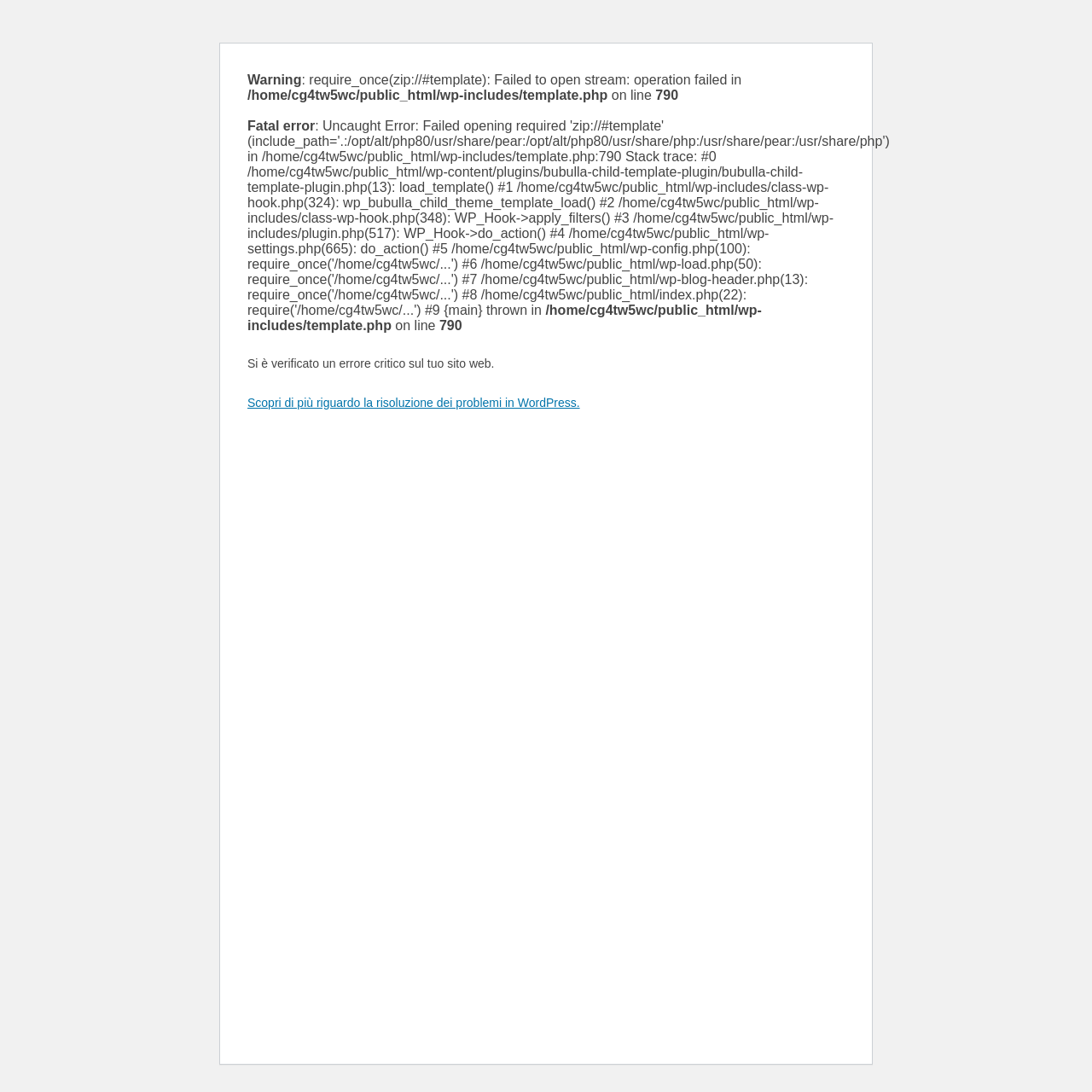Create a detailed description of the webpage's content and layout.

The webpage appears to be an error page from WordPress, displaying a critical error message. At the top, there is a warning message that spans about a quarter of the page width, indicating that an operation failed to open a stream. Below this warning, there is a detailed error message that occupies about half of the page width, specifying the file path and line number where the error occurred.

Further down, there is a fatal error message that takes up about a sixth of the page width, again specifying the file path and line number. Below this, there is a brief message in Italian, "Si è verificato un errore critico sul tuo sito web," which translates to "A critical error has occurred on your website." This message is followed by a link, "Scopri di più riguardo la risoluzione dei problemi in WordPress," which means "Learn more about troubleshooting WordPress problems." The link is positioned below the error message and takes up about a third of the page width.